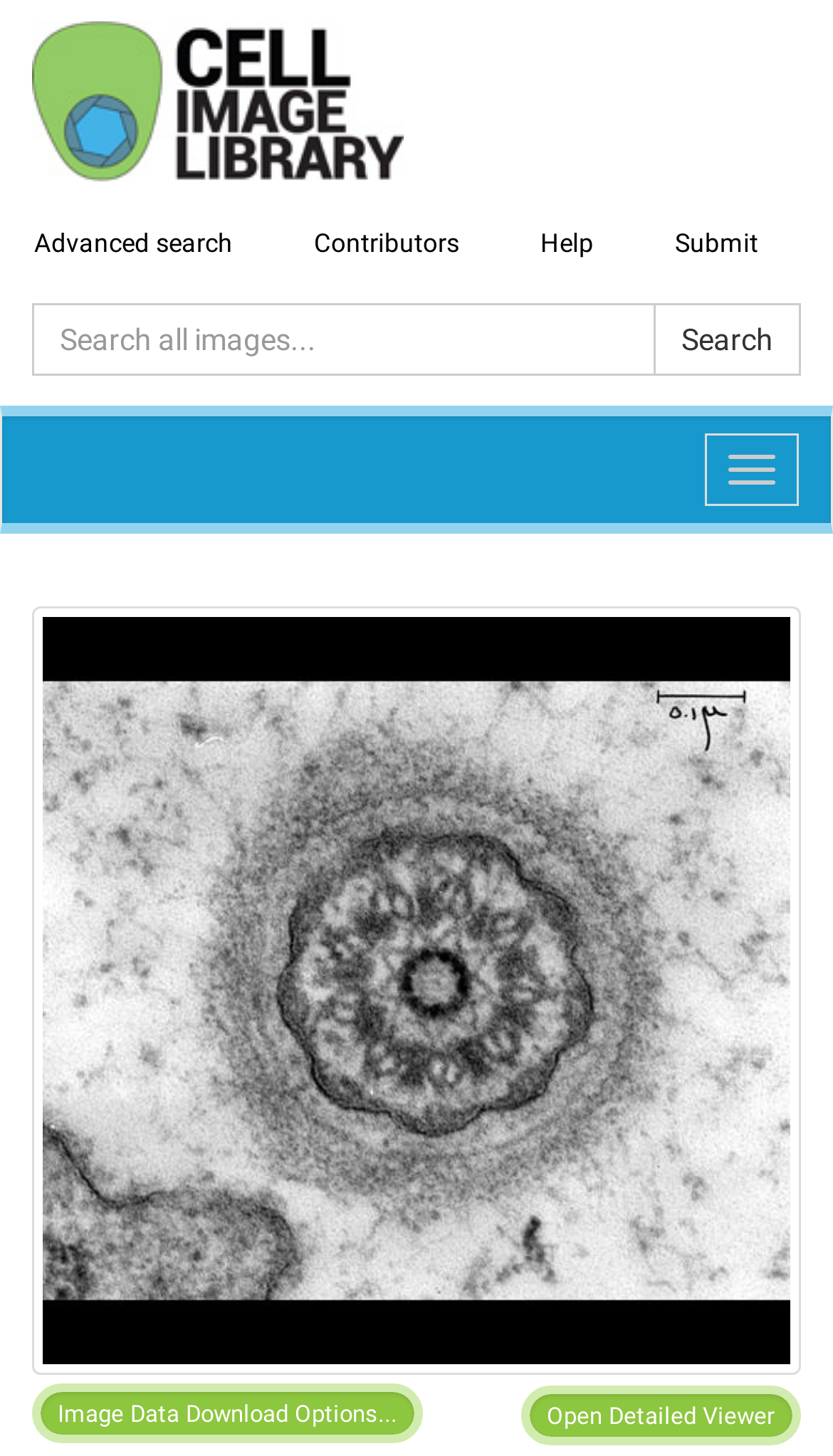Please locate the bounding box coordinates of the element that should be clicked to achieve the given instruction: "Read the blog".

None